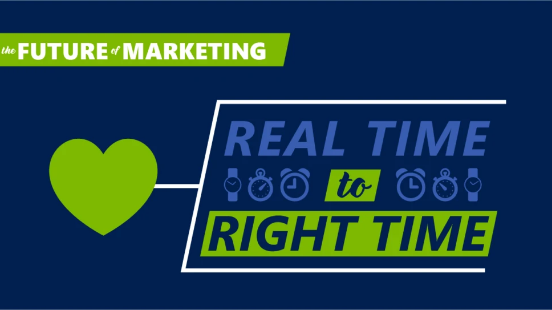Illustrate the image with a detailed and descriptive caption.

The image features a vibrant and engaging graphic that highlights a concept related to the evolution of marketing strategies. At the top, it displays the phrase "the FUTURE of MARKETING" in a bold green font against a dark blue background, signaling a progressive approach to marketing practices. 

The central focus of the image is the phrase "REAL TIME to RIGHT TIME," where "REAL TIME" is rendered in slightly larger and bolder font, enhancing its visibility. A recognizable heart symbol, colored in green, conveys a sense of connection, while the phrase "to" is visually separated, adding emphasis to the transition. 

Accompanying the text are graphic representations of clocks and timers, symbolizing time management and the importance of timely marketing strategies. This composition effectively communicates a shift from traditional immediate engagement ("Real Time") to a more refined and personalized approach ("Right Time"), underscoring the significance of context and timing in modern marketing efforts.